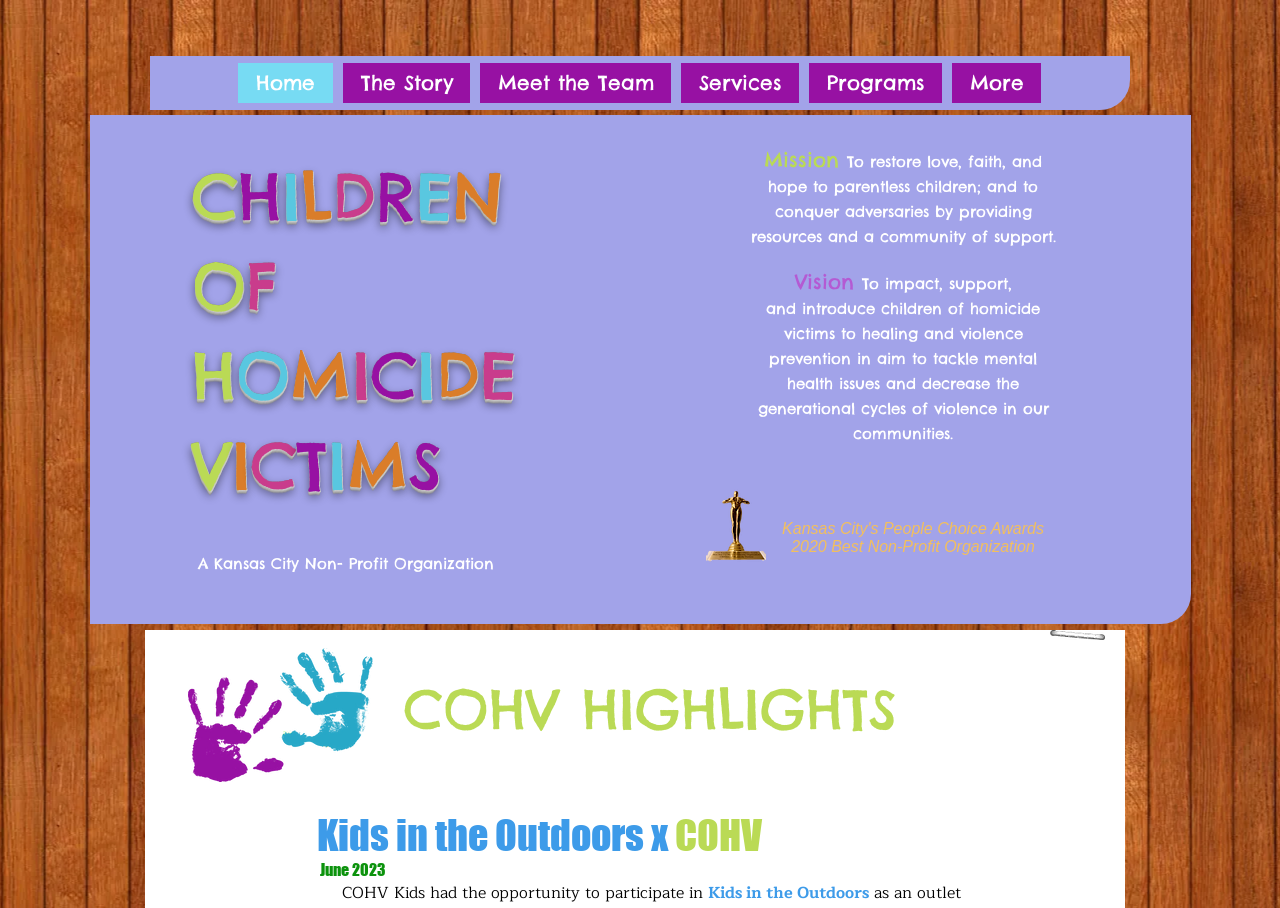What is the name of the organization?
Using the picture, provide a one-word or short phrase answer.

COHV KC